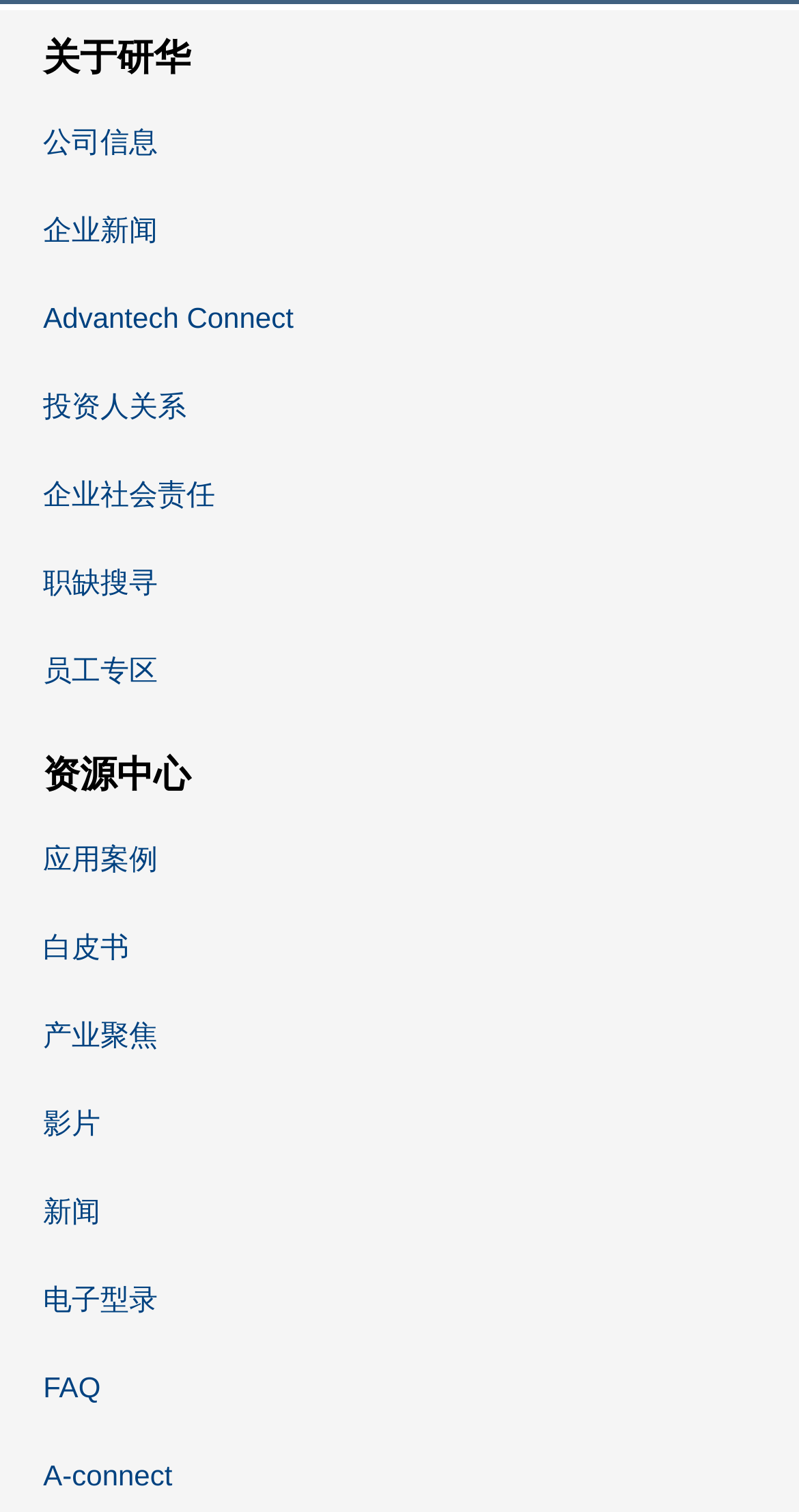Provide a single word or phrase answer to the question: 
How many links are there on the webpage?

13